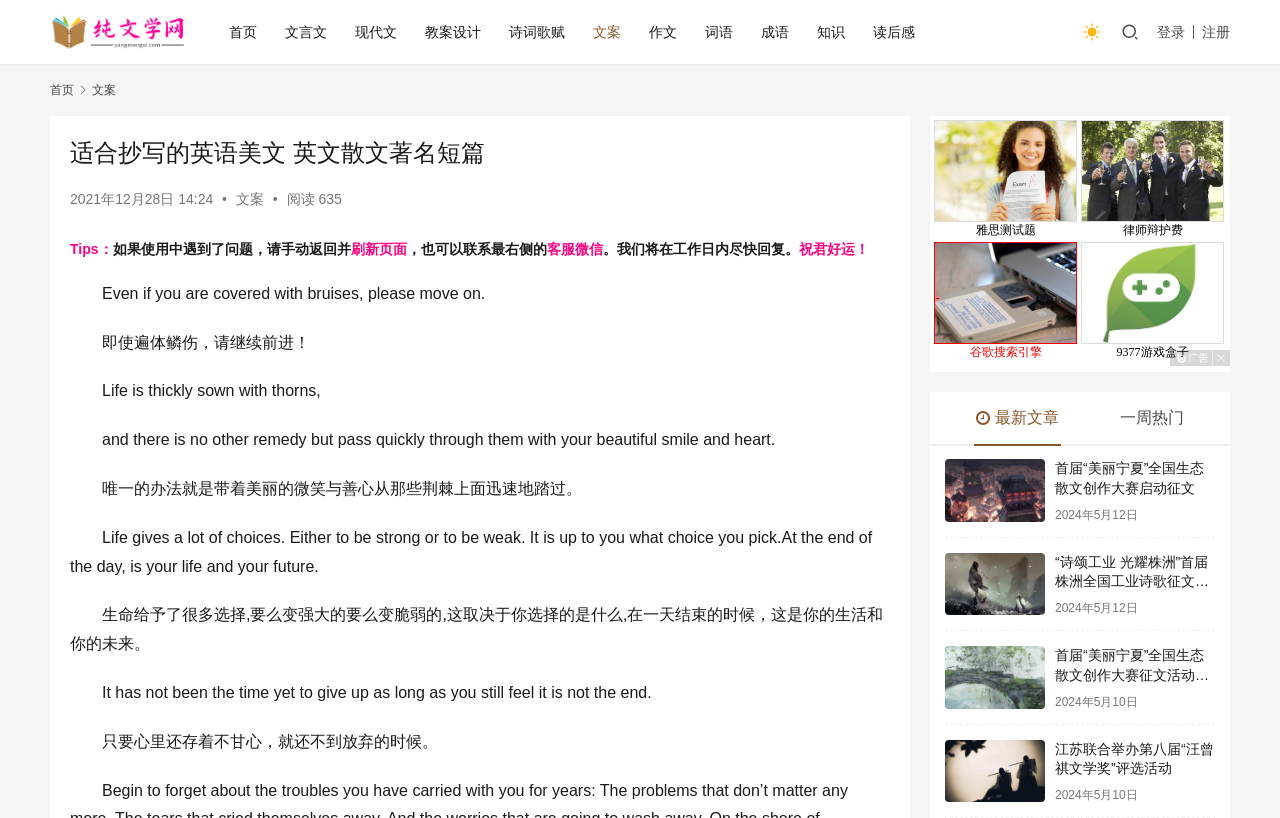Based on the image, provide a detailed response to the question:
What is the purpose of the '首页' link?

The '首页' link is likely used to navigate to the webpage's homepage. This suggests that the webpage has multiple pages or sections, and the '首页' link provides a way for users to quickly return to the main page.